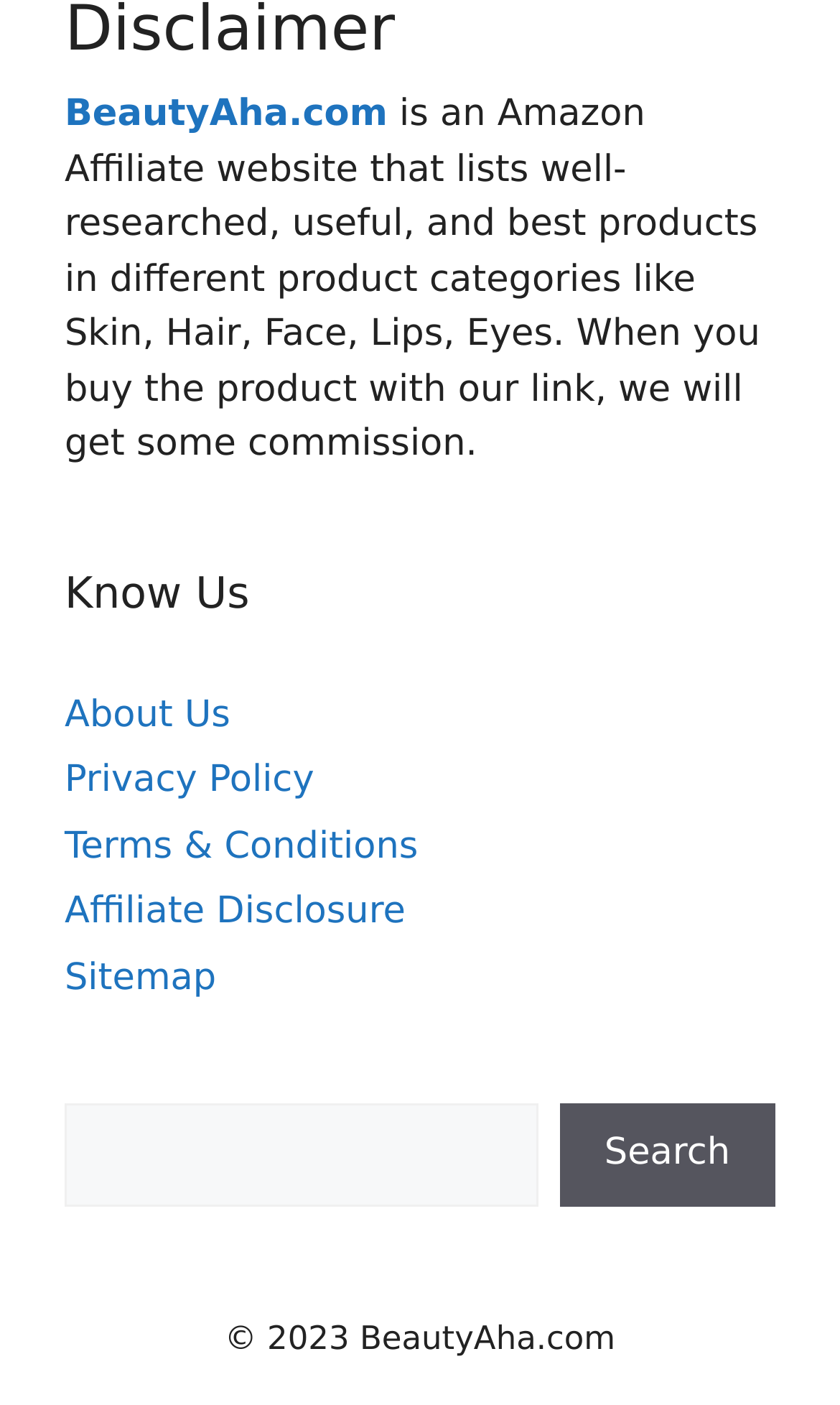Please examine the image and provide a detailed answer to the question: What can be found in the 'Know Us' section?

The 'Know Us' section contains links to pages such as 'About Us', 'Privacy Policy', 'Terms & Conditions', 'Affiliate Disclosure', and 'Sitemap', which provide information about the website and its policies.